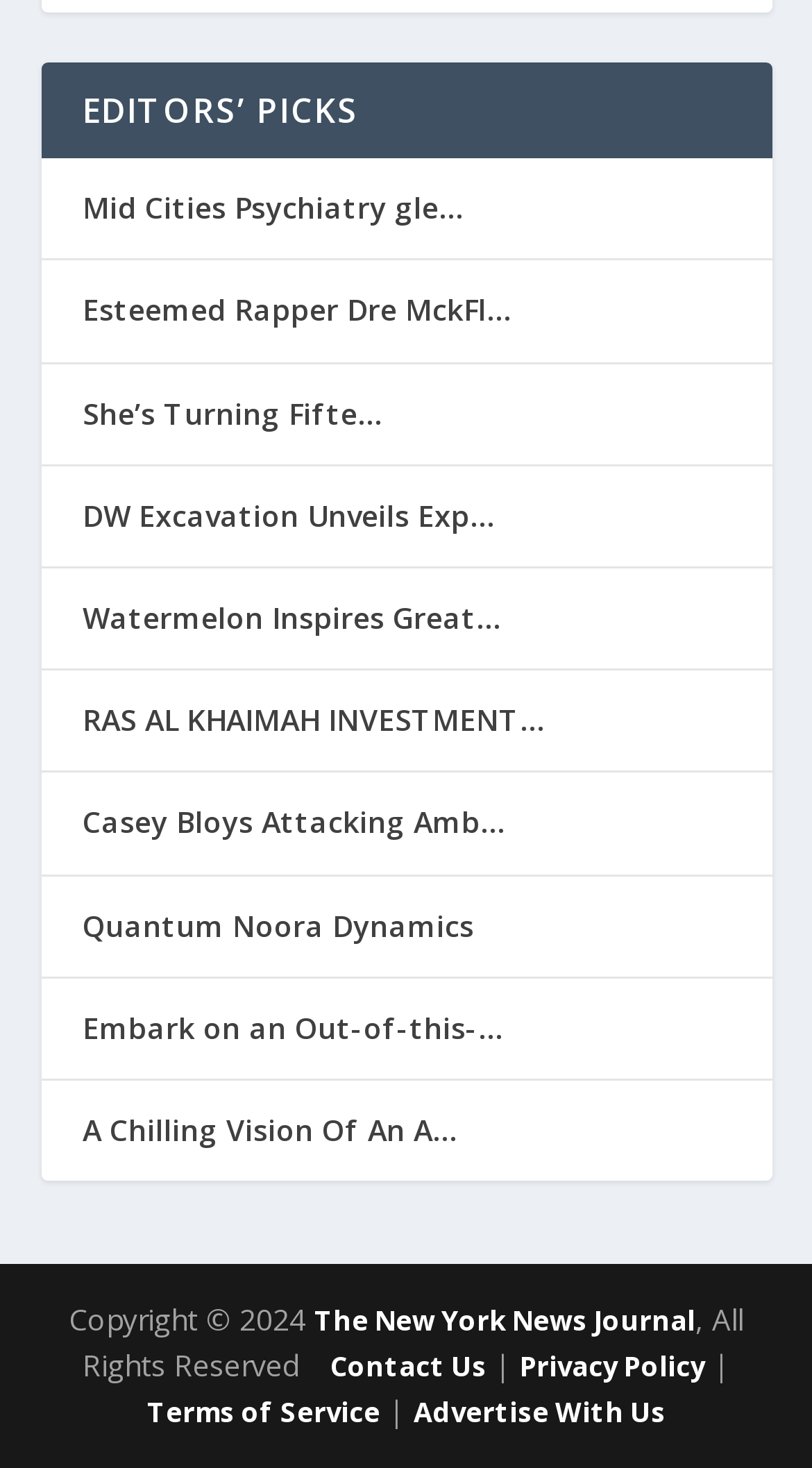Identify the bounding box coordinates of the area you need to click to perform the following instruction: "Visit Mid Cities Psychiatry".

[0.101, 0.128, 0.571, 0.155]